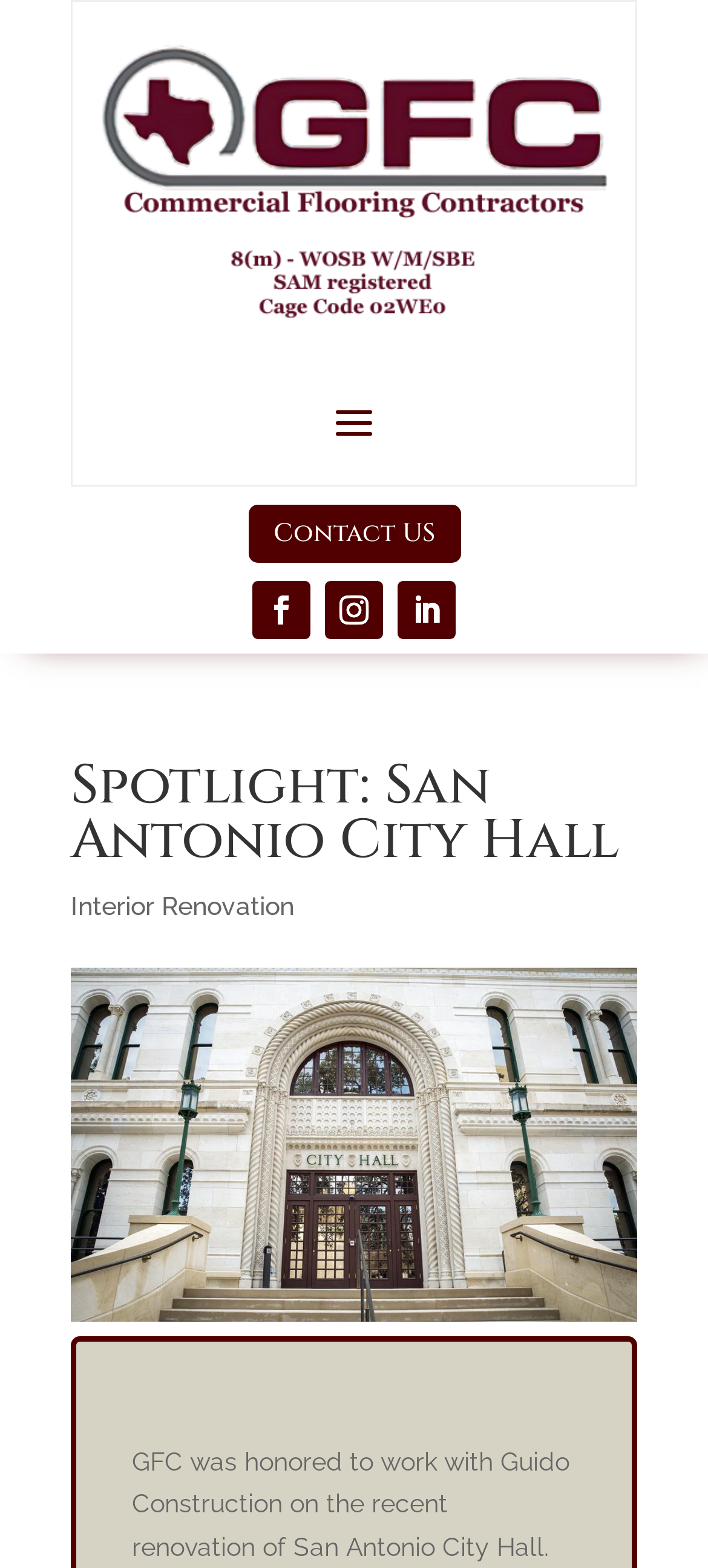Identify the bounding box coordinates of the HTML element based on this description: "Follow".

[0.356, 0.371, 0.438, 0.408]